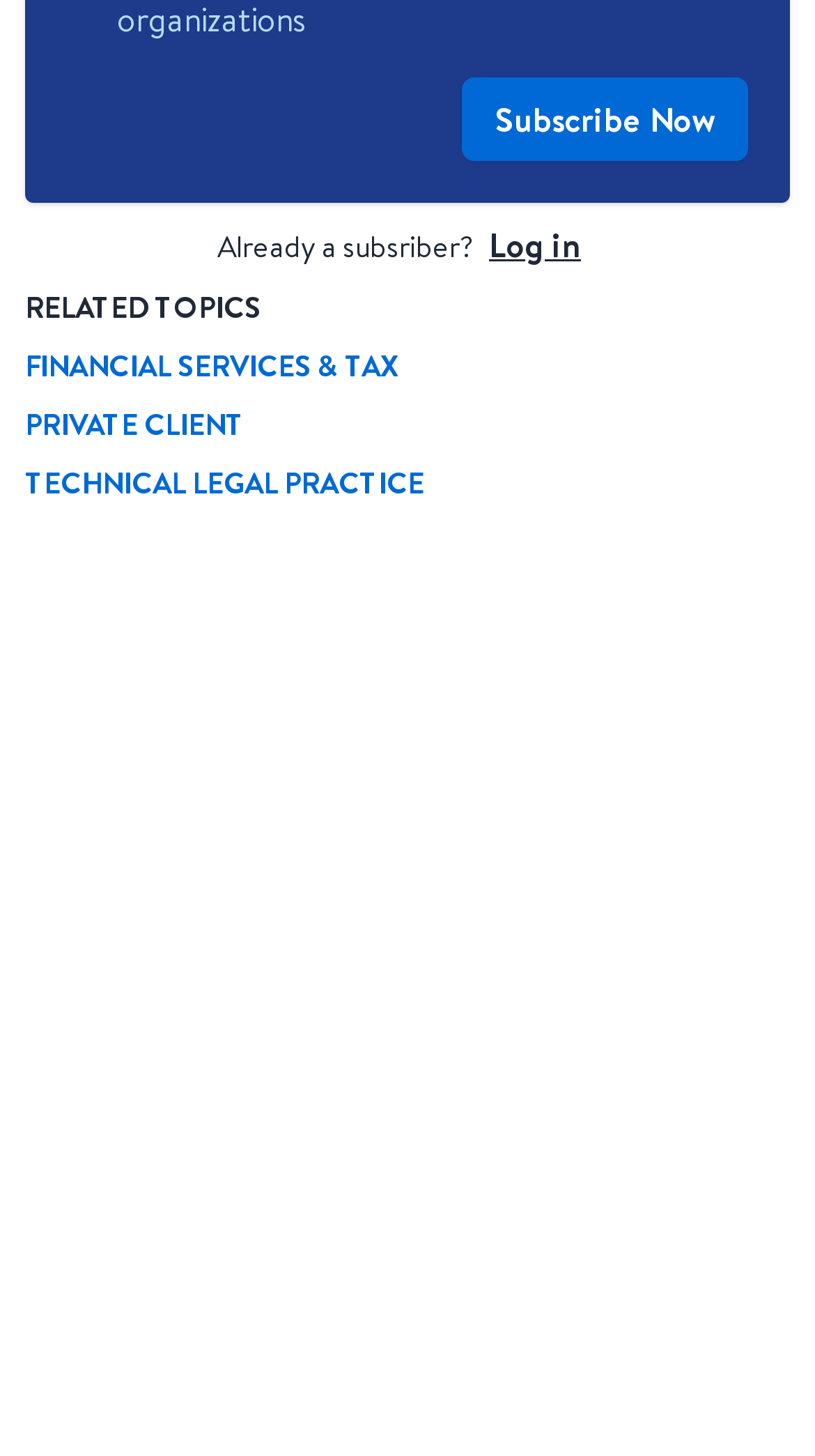How many advertisements are displayed on the webpage?
Based on the visual details in the image, please answer the question thoroughly.

There are five links with the text 'Advertisement' on the webpage, each accompanied by an image. These links are scattered throughout the webpage, suggesting that they are advertisements displayed to users.